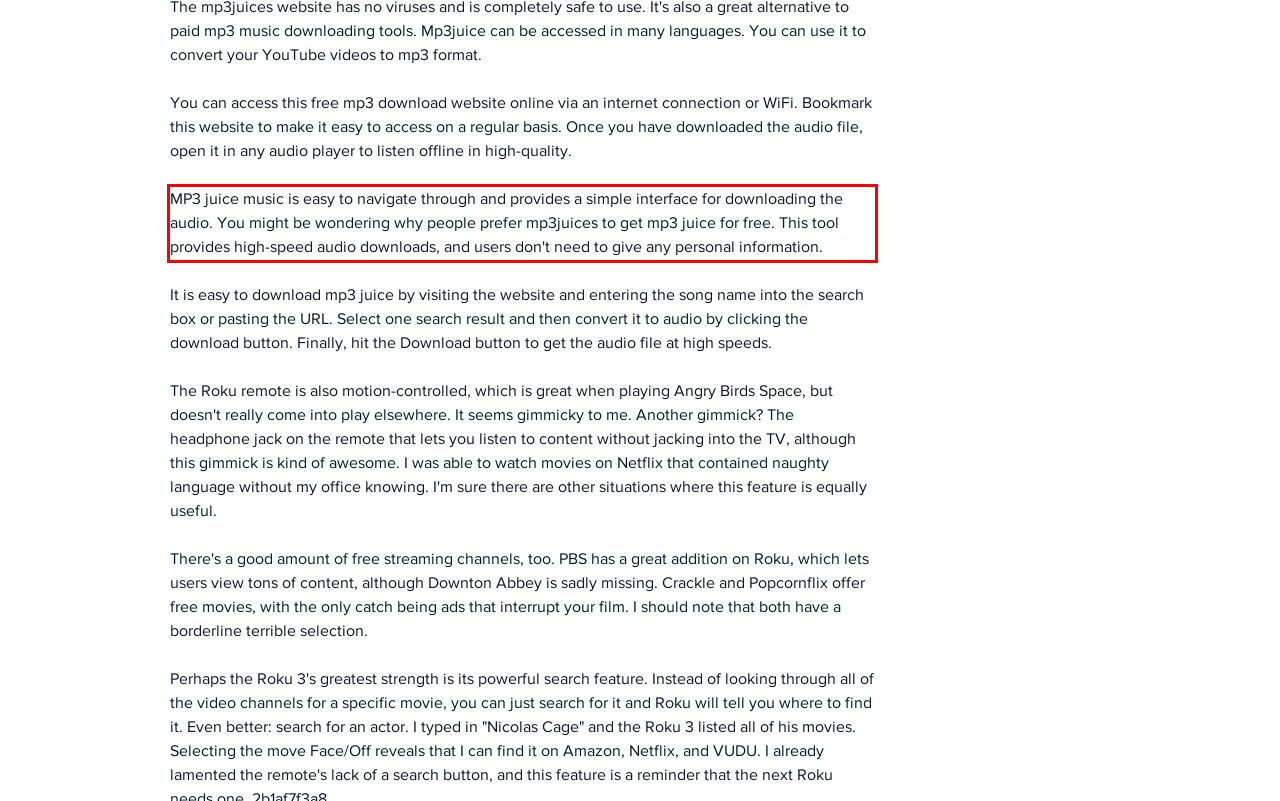Within the provided webpage screenshot, find the red rectangle bounding box and perform OCR to obtain the text content.

MP3 juice music is easy to navigate through and provides a simple interface for downloading the audio. You might be wondering why people prefer mp3juices to get mp3 juice for free. This tool provides high-speed audio downloads, and users don't need to give any personal information.